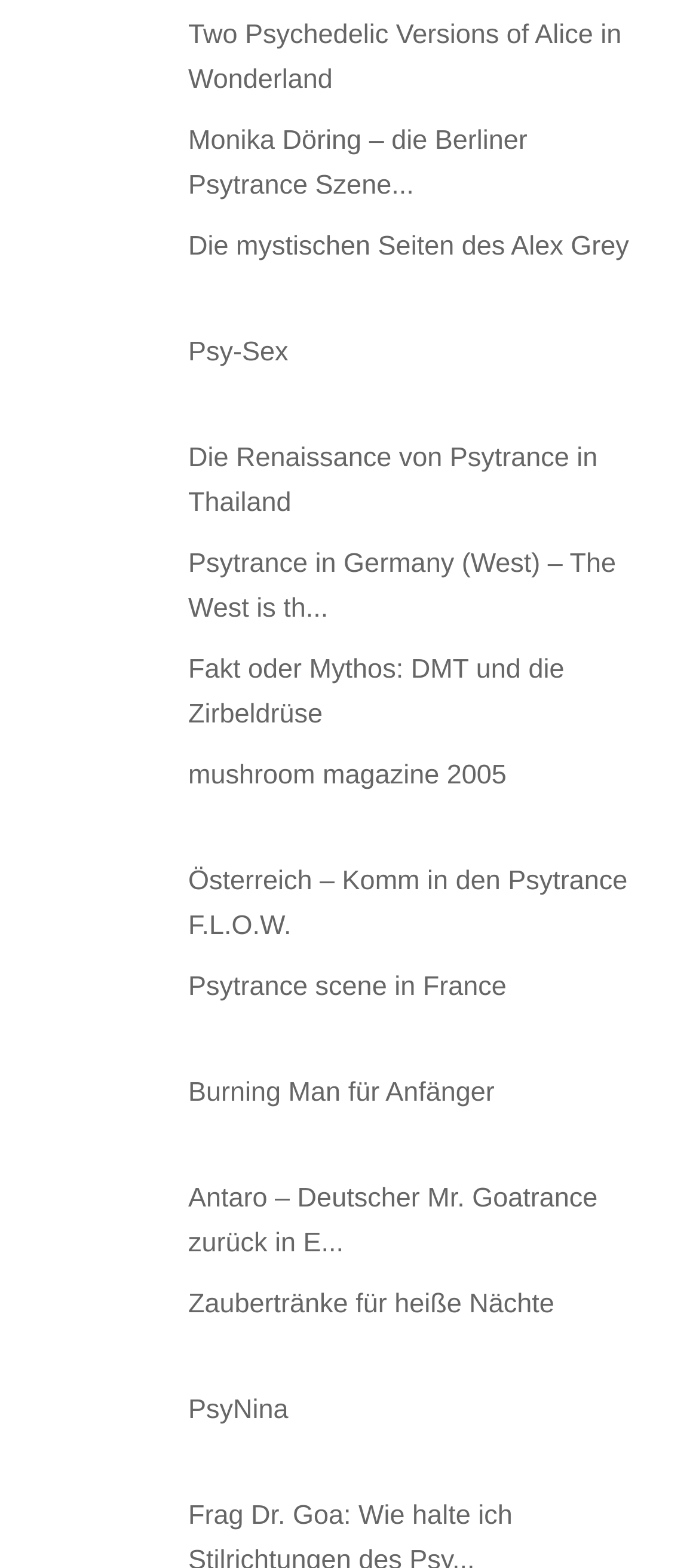Give a one-word or short phrase answer to this question: 
What is the topic of the third link?

Alex Grey